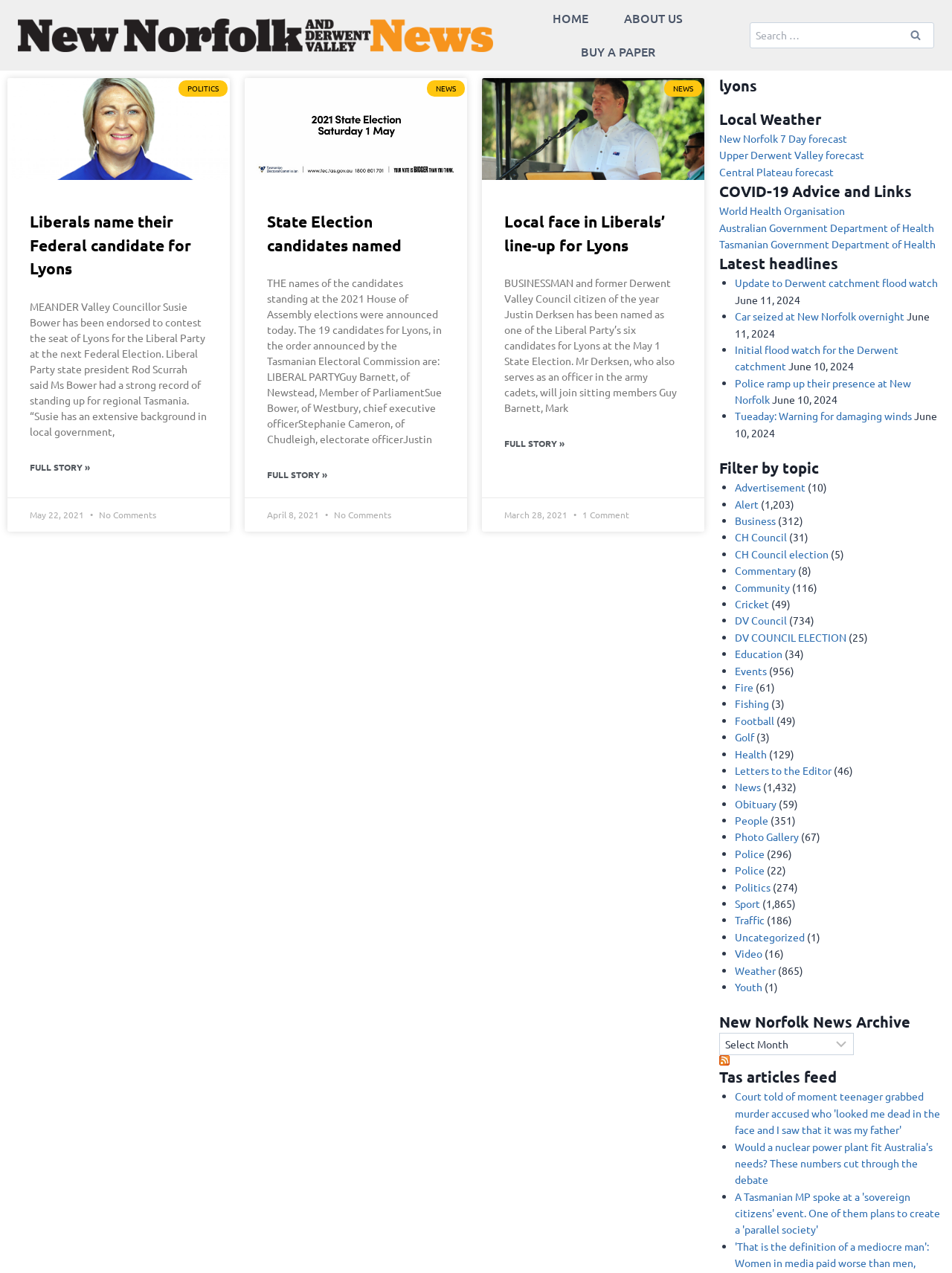Offer an in-depth caption of the entire webpage.

The webpage is an archive of news articles from New Norfolk News, with a masthead image at the top left corner. Below the masthead, there is a primary navigation menu with links to "HOME", "ABOUT US", and "BUY A PAPER". To the right of the navigation menu, there is a search bar with a search button.

The main content of the webpage is divided into three columns. The left column contains three news articles, each with a heading, a brief summary, and a "Read more" link. The articles are dated May 22, 2021, April 8, 2021, and March 28, 2021, respectively. The middle column contains another three news articles, each with a heading, a brief summary, and a "Read more" link. The articles are dated March 28, 2021, April 8, 2021, and May 22, 2021, respectively.

The right column contains various sections, including "lyons", "Local Weather", "COVID-19 Advice and Links", "Latest headlines", and "Filter by topic". The "Local Weather" section has links to weather forecasts for New Norfolk, Upper Derwent Valley, and Central Plateau. The "COVID-19 Advice and Links" section has links to the World Health Organisation, Australian Government Department of Health, and Tasmanian Government Department of Health. The "Latest headlines" section has a list of news articles with brief summaries and dates, ranging from June 11, 2024, to June 10, 2024. The "Filter by topic" section has a list of topics, including "Advertisement", "Alert", "Business", "CH Council", and "CH Council election", each with a number of related articles.

Overall, the webpage has a simple and organized layout, with clear headings and concise summaries of news articles.